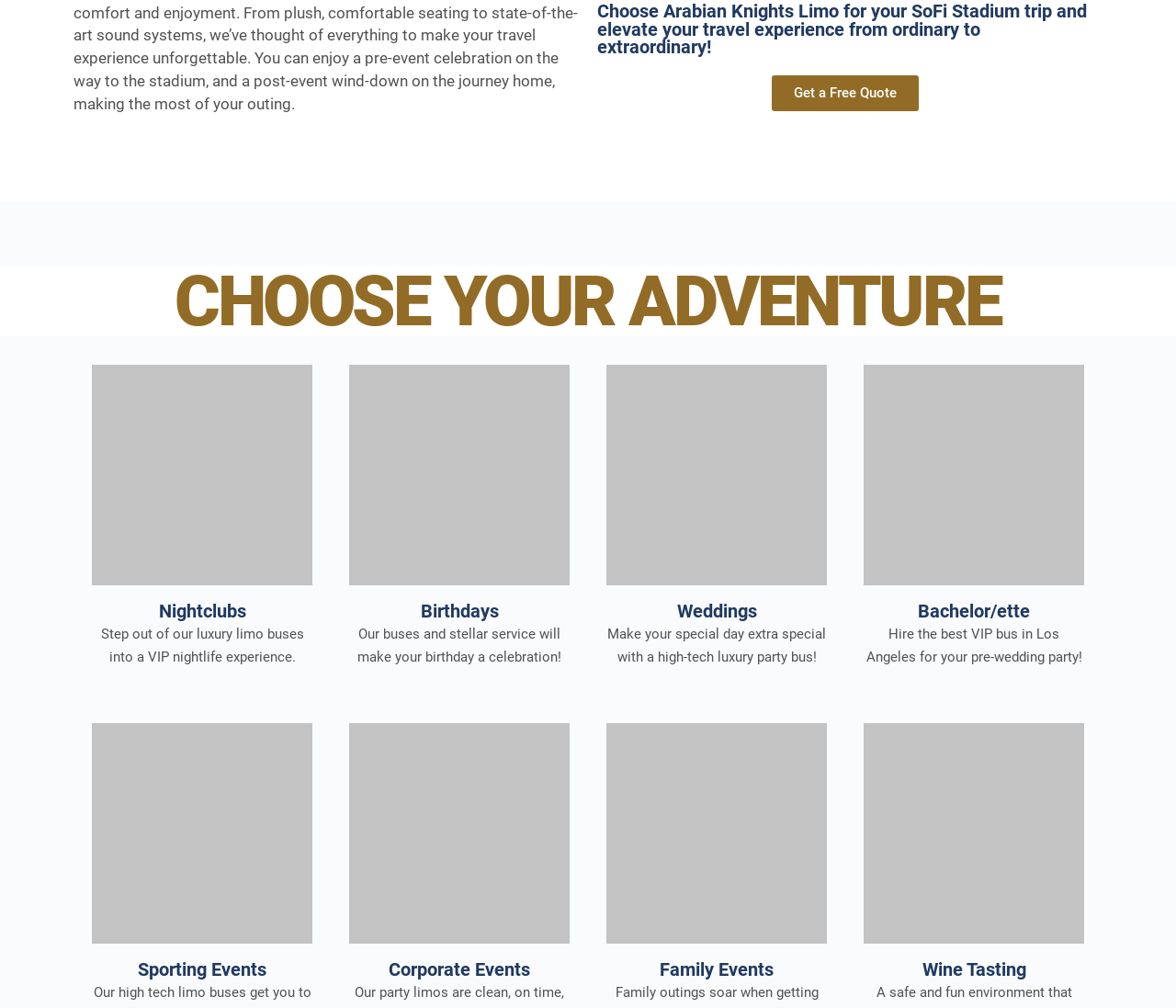Please identify the bounding box coordinates of the element's region that I should click in order to complete the following instruction: "Plan a Wedding". The bounding box coordinates consist of four float numbers between 0 and 1, i.e., [left, top, right, bottom].

[0.575, 0.595, 0.643, 0.617]